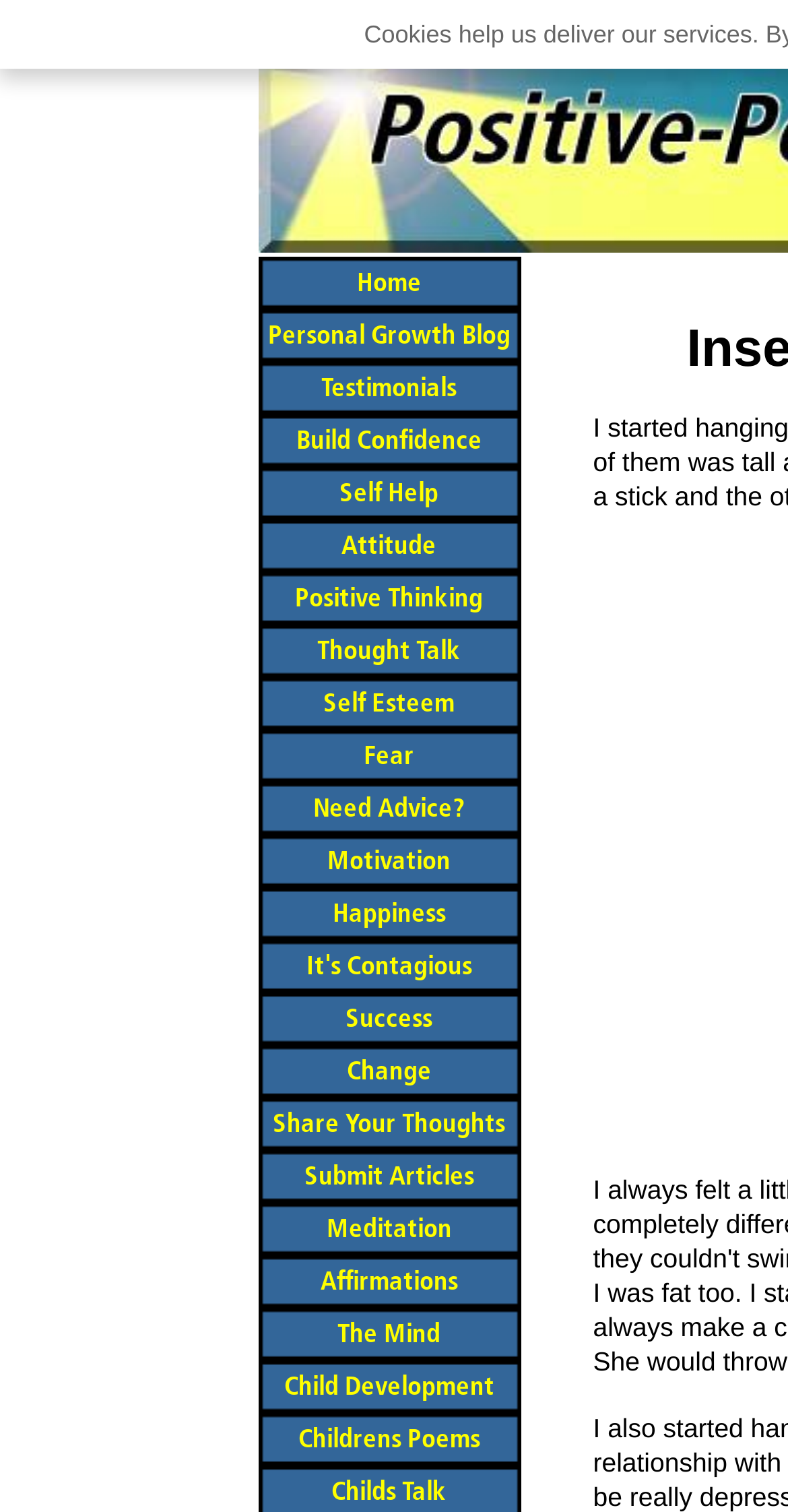From the given element description: "Success", find the bounding box for the UI element. Provide the coordinates as four float numbers between 0 and 1, in the order [left, top, right, bottom].

[0.327, 0.656, 0.66, 0.691]